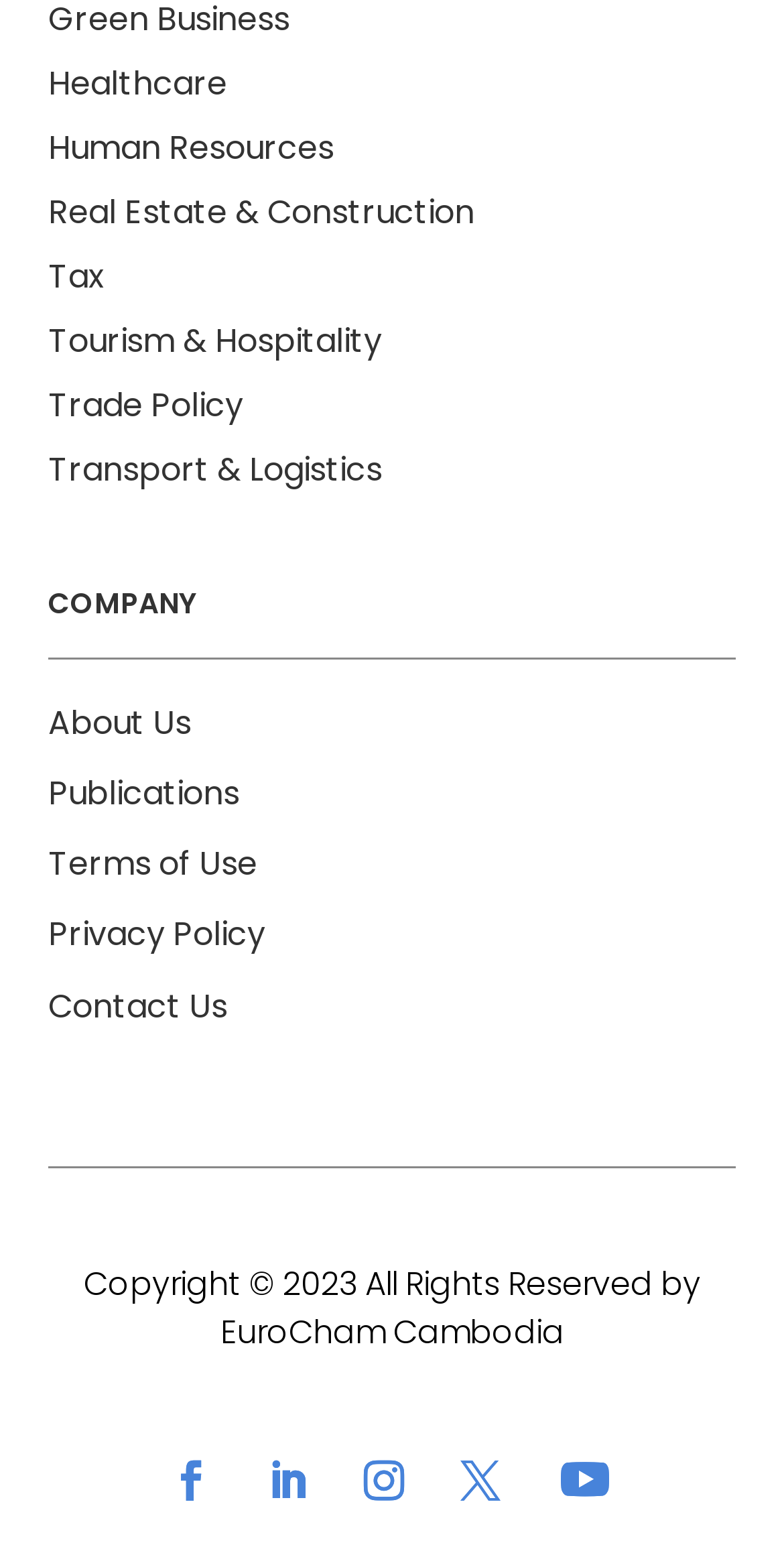Determine the bounding box coordinates for the region that must be clicked to execute the following instruction: "View Terms of Use".

[0.062, 0.544, 0.328, 0.573]